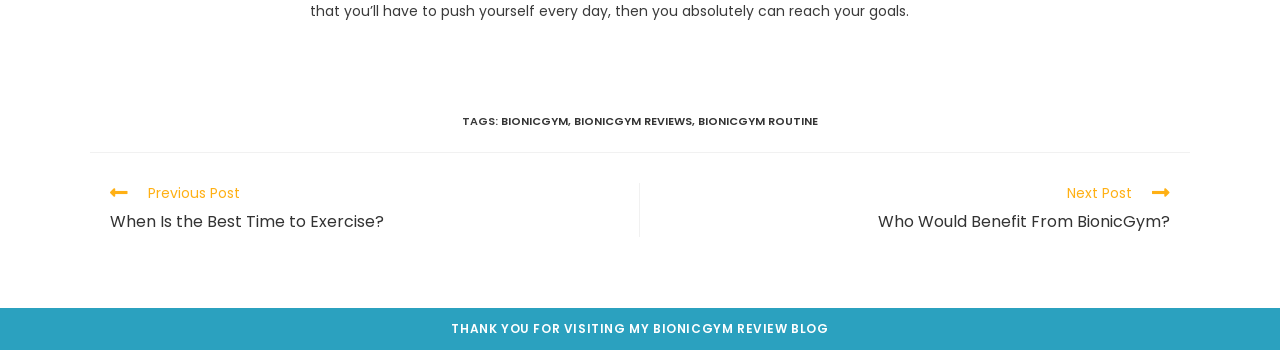What action can be taken on the page?
Using the visual information, respond with a single word or phrase.

Continue Reading